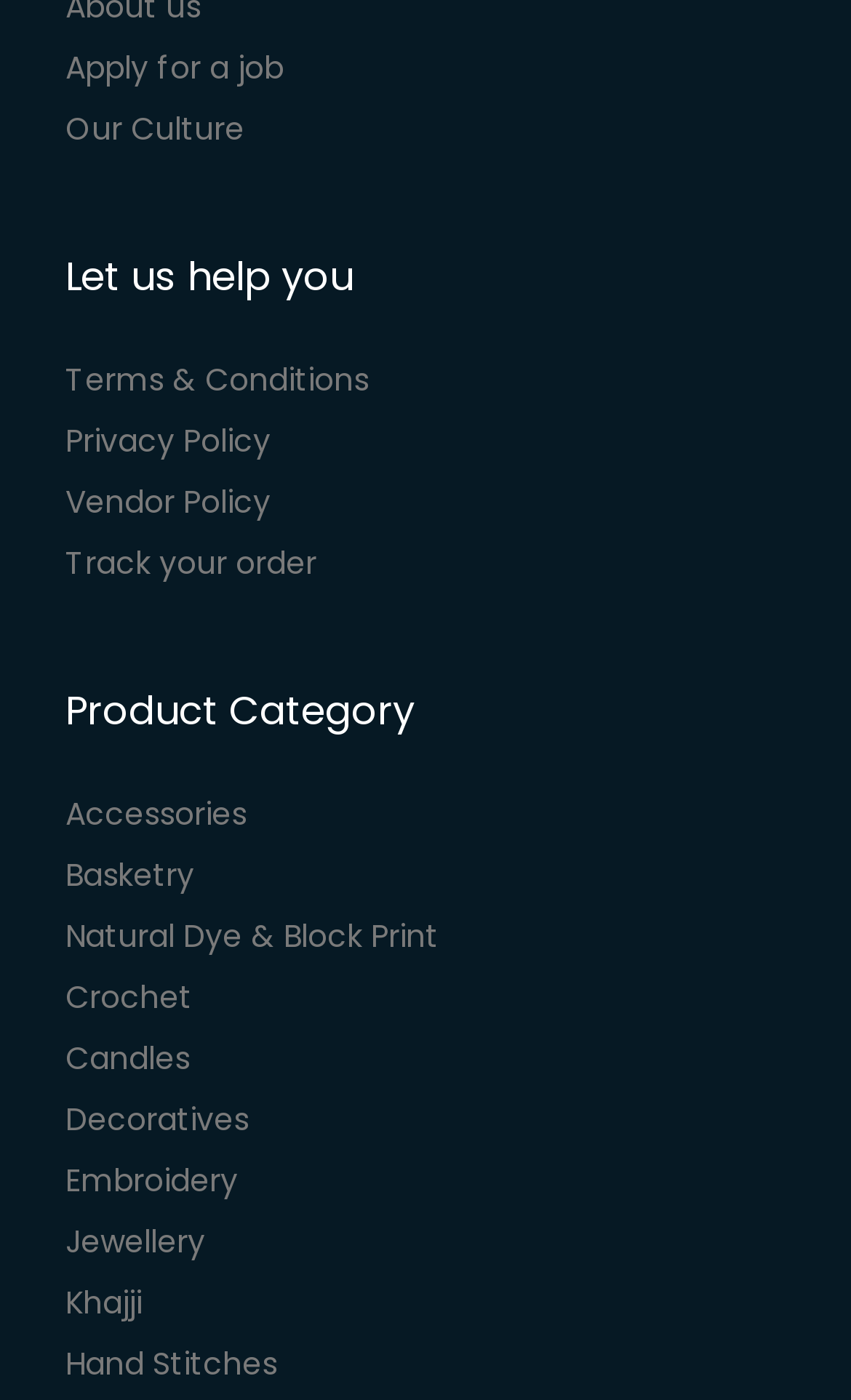Provide a one-word or short-phrase response to the question:
What is the first link on the webpage?

Apply for a job